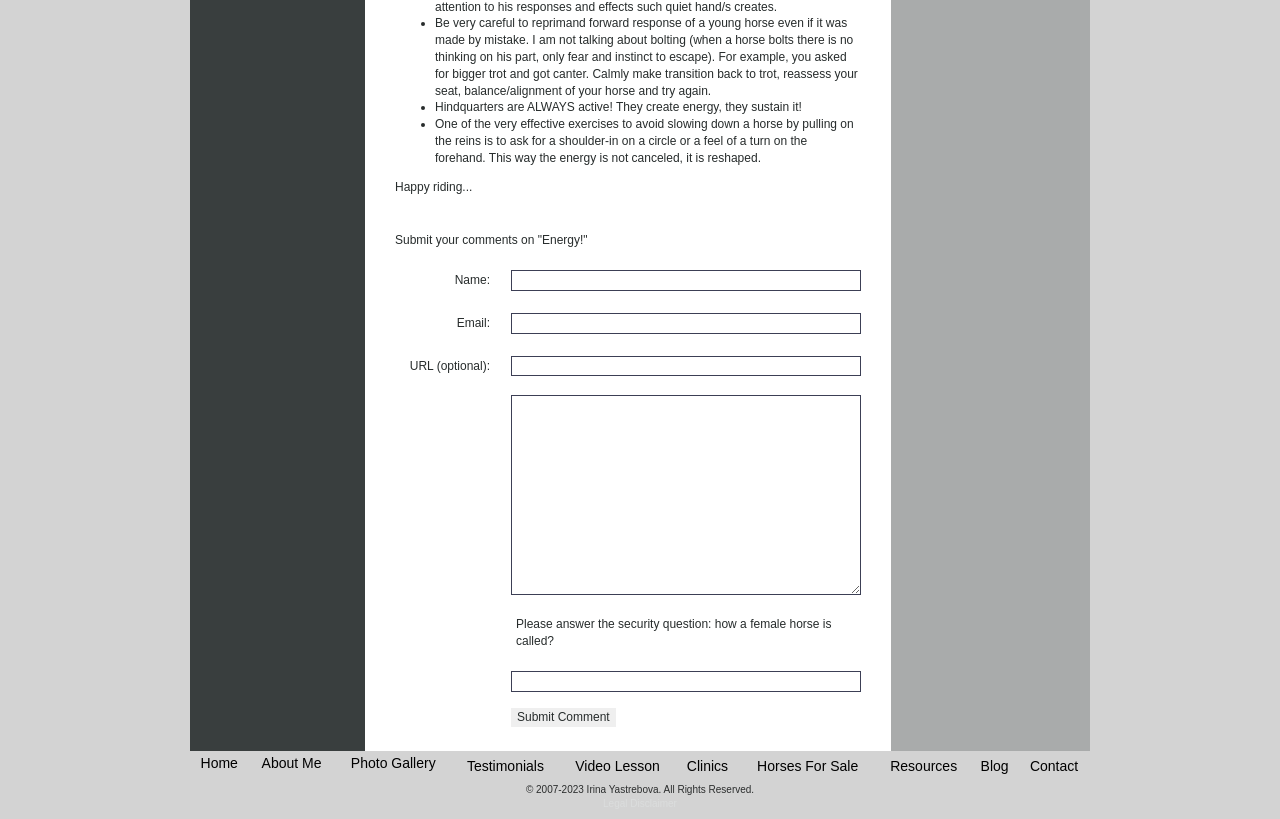Provide the bounding box coordinates of the HTML element described by the text: "Video Lesson". The coordinates should be in the format [left, top, right, bottom] with values between 0 and 1.

[0.449, 0.926, 0.515, 0.945]